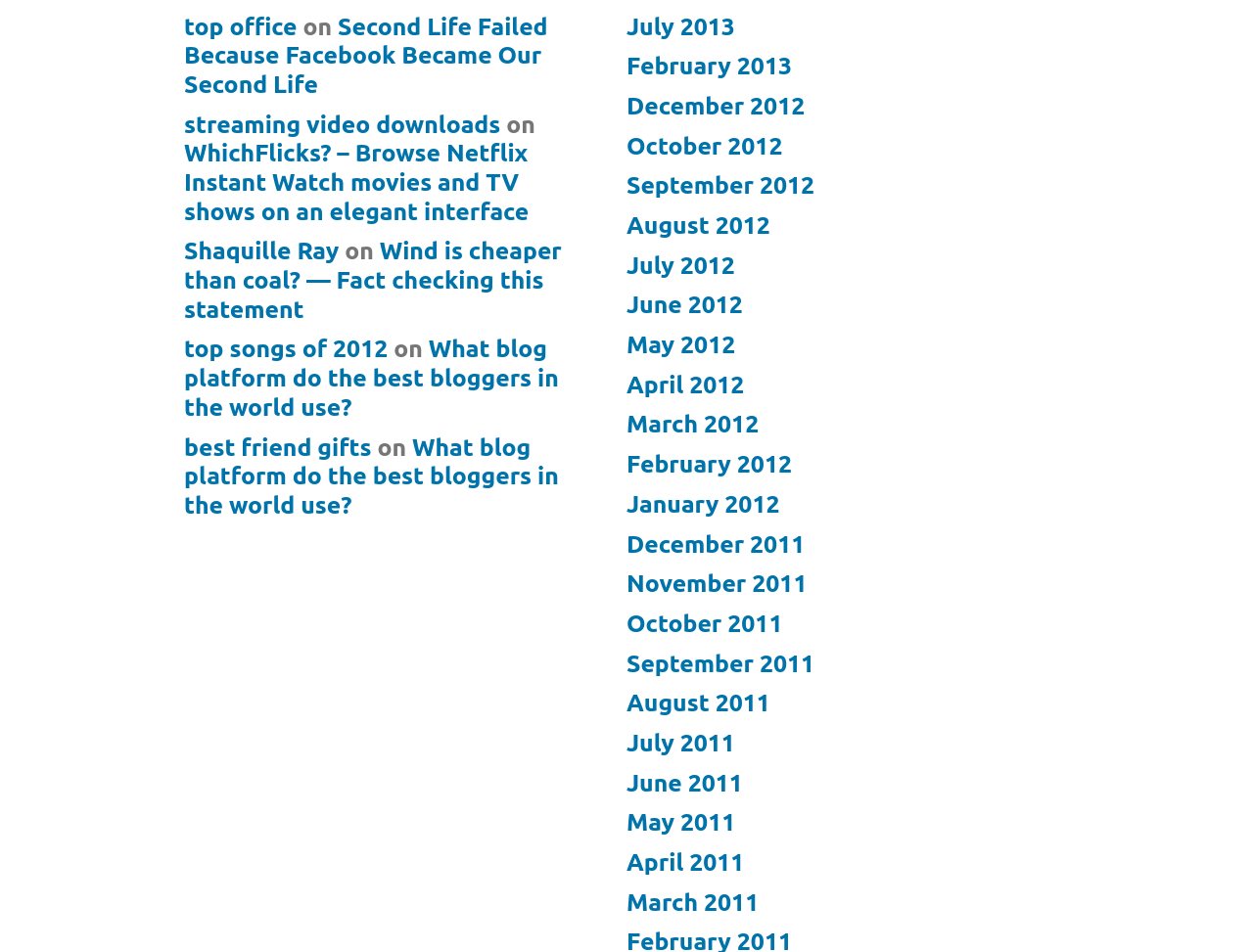Please provide the bounding box coordinates for the element that needs to be clicked to perform the following instruction: "Read 'Wind is cheaper than coal? — Fact checking this statement'". The coordinates should be given as four float numbers between 0 and 1, i.e., [left, top, right, bottom].

[0.147, 0.249, 0.448, 0.339]